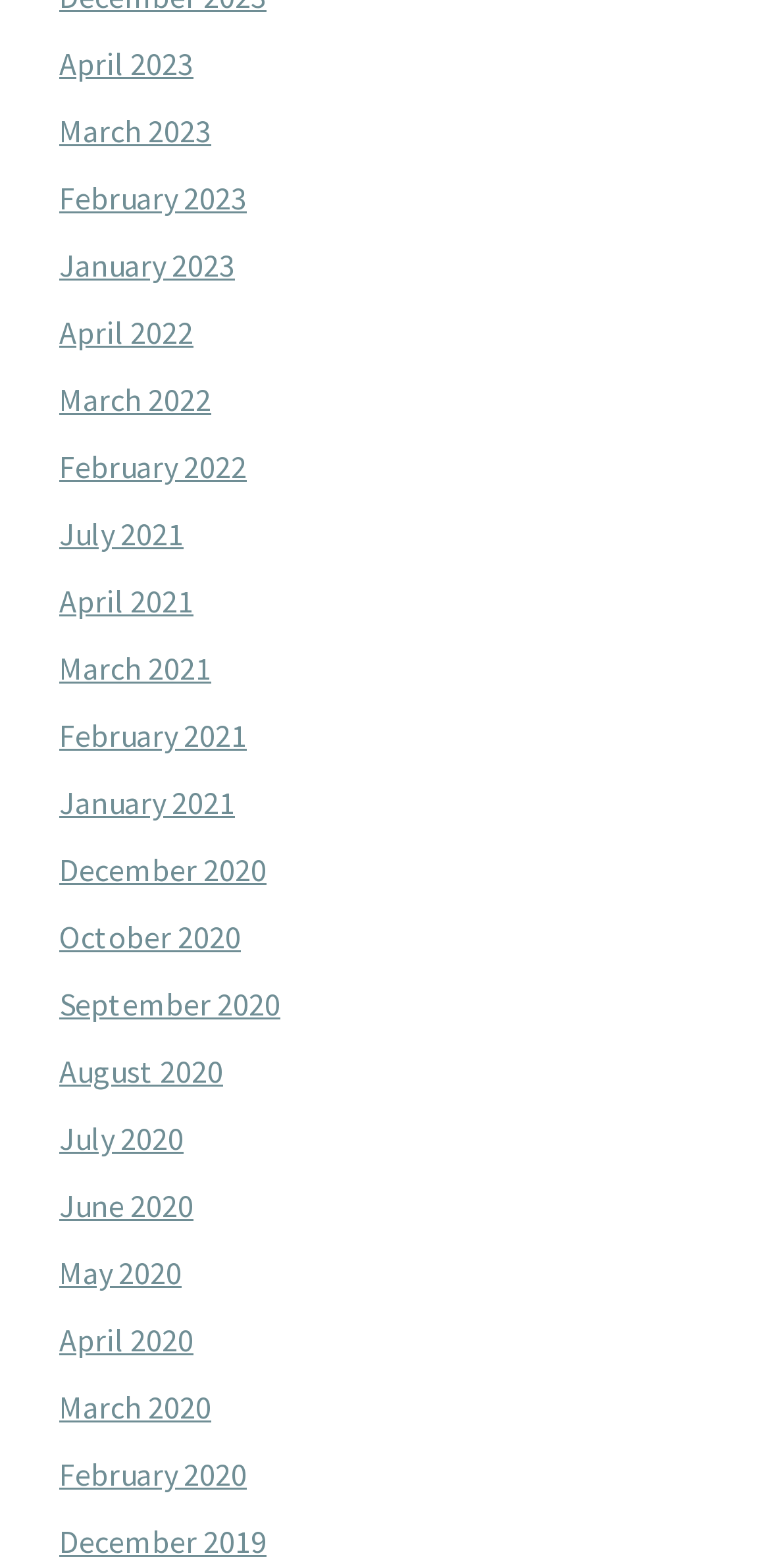Please identify the bounding box coordinates for the region that you need to click to follow this instruction: "visit December 2019".

[0.077, 0.97, 0.346, 0.996]